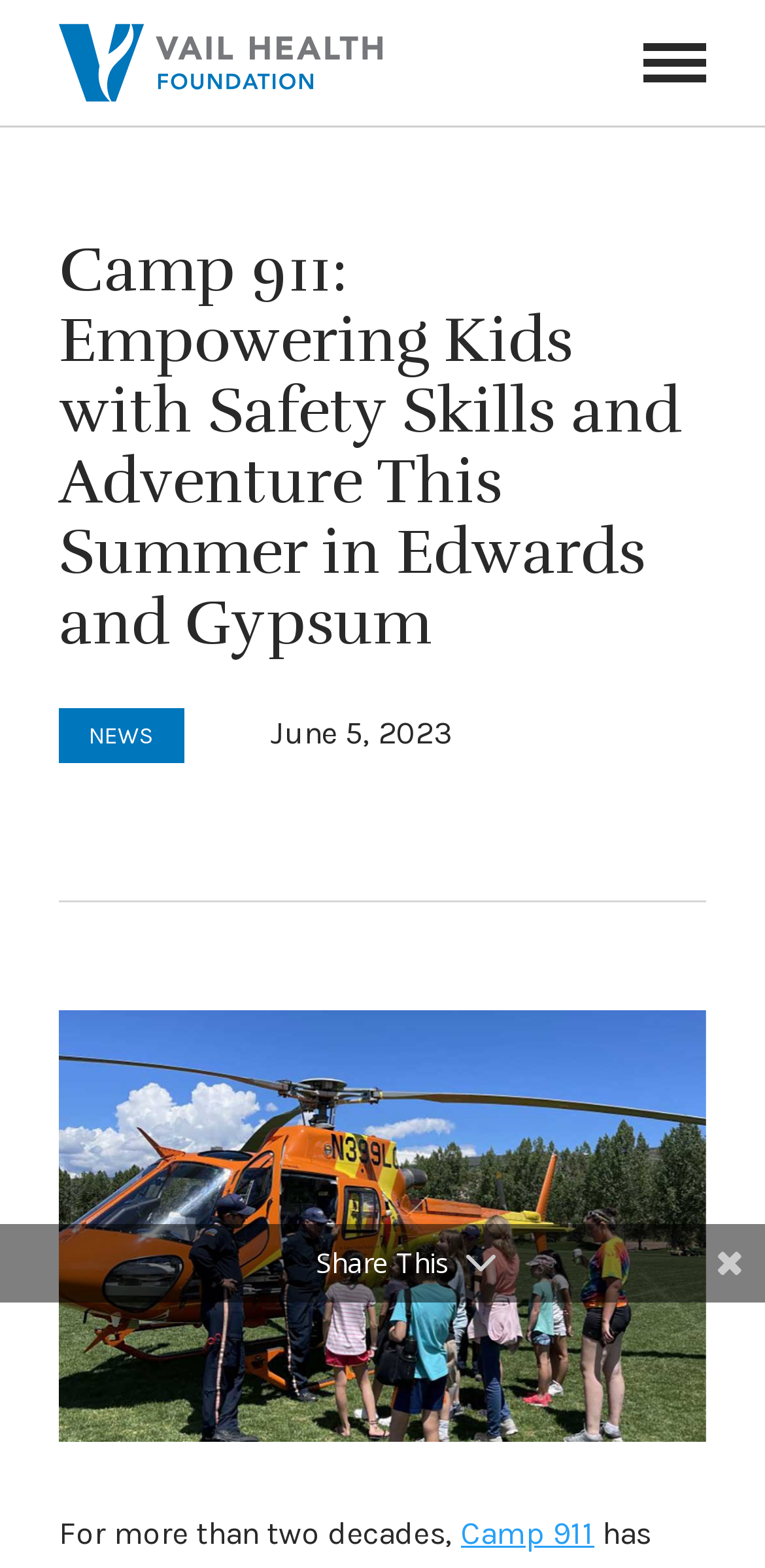Provide a one-word or brief phrase answer to the question:
What is the text above the 'Share This' button?

For more than two decades,